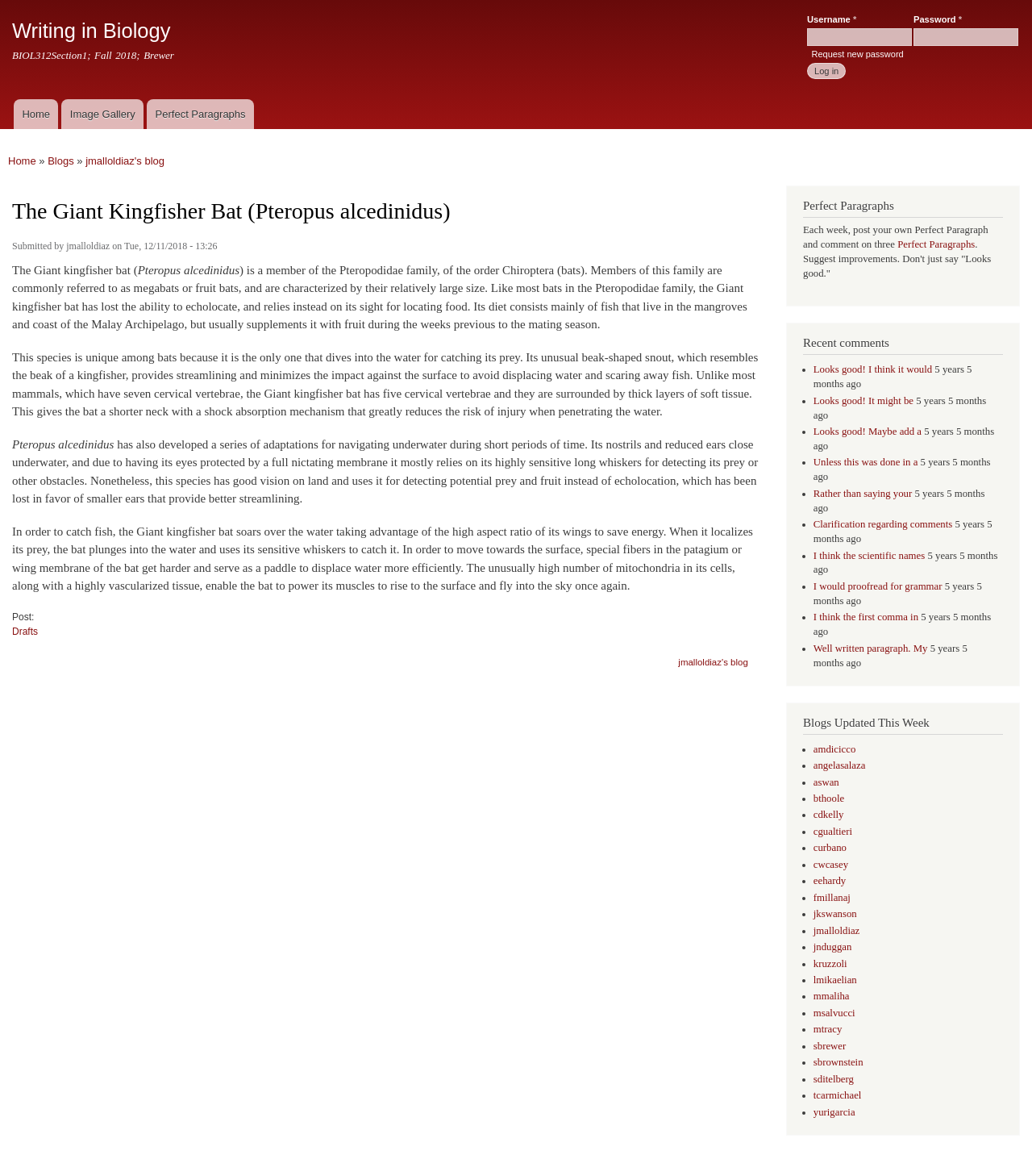Please analyze the image and provide a thorough answer to the question:
What is the scientific name of the Giant Kingfisher Bat?

The scientific name of the Giant Kingfisher Bat can be found in the article section of the webpage, where it is mentioned that 'The Giant kingfisher bat (Pteropus alcedinidus) is a member of the Pteropodidae family, of the order Chiroptera (bats).'